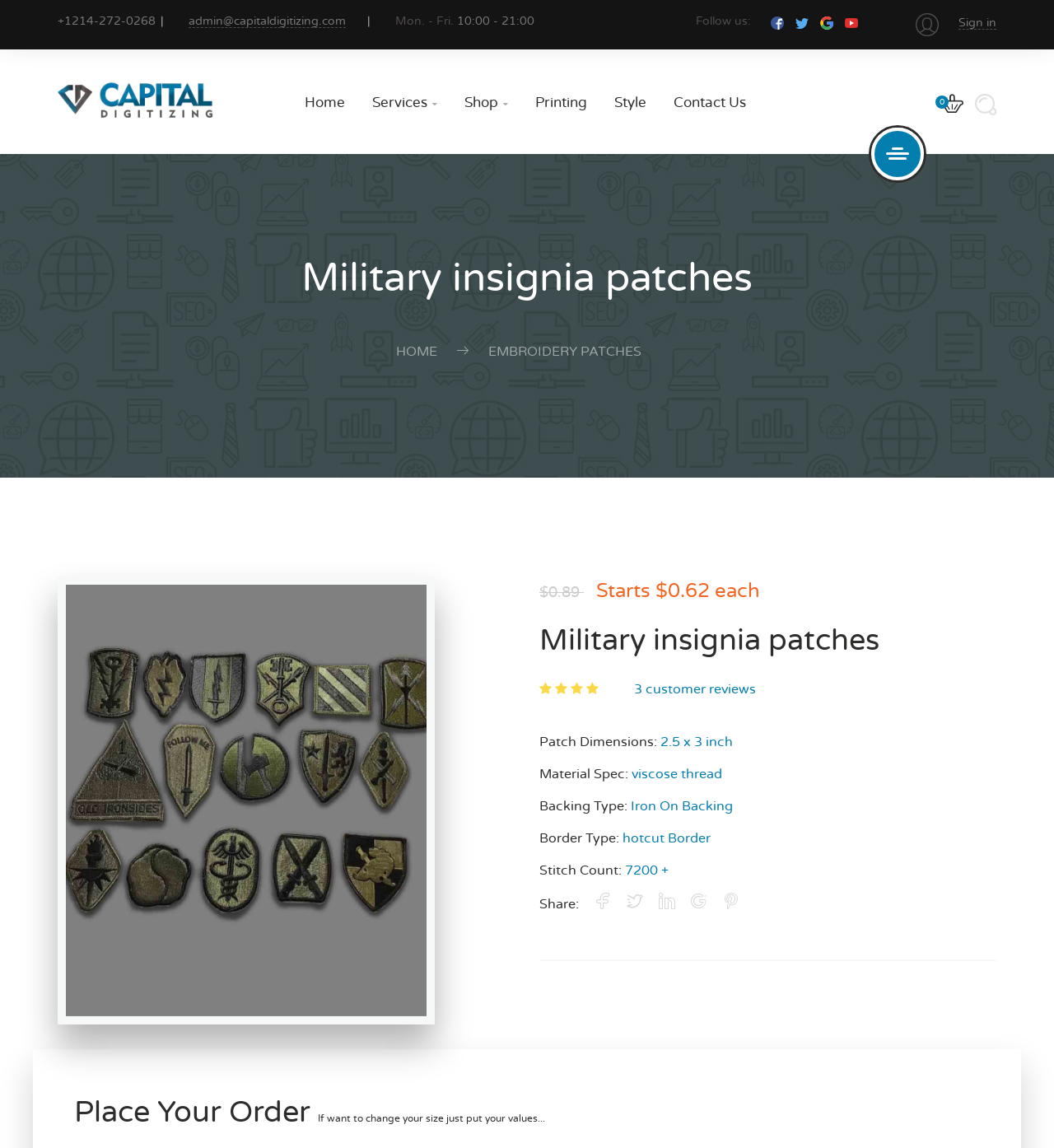Locate the bounding box coordinates of the area to click to fulfill this instruction: "Go to Home page". The bounding box should be presented as four float numbers between 0 and 1, in the order [left, top, right, bottom].

[0.289, 0.083, 0.327, 0.095]